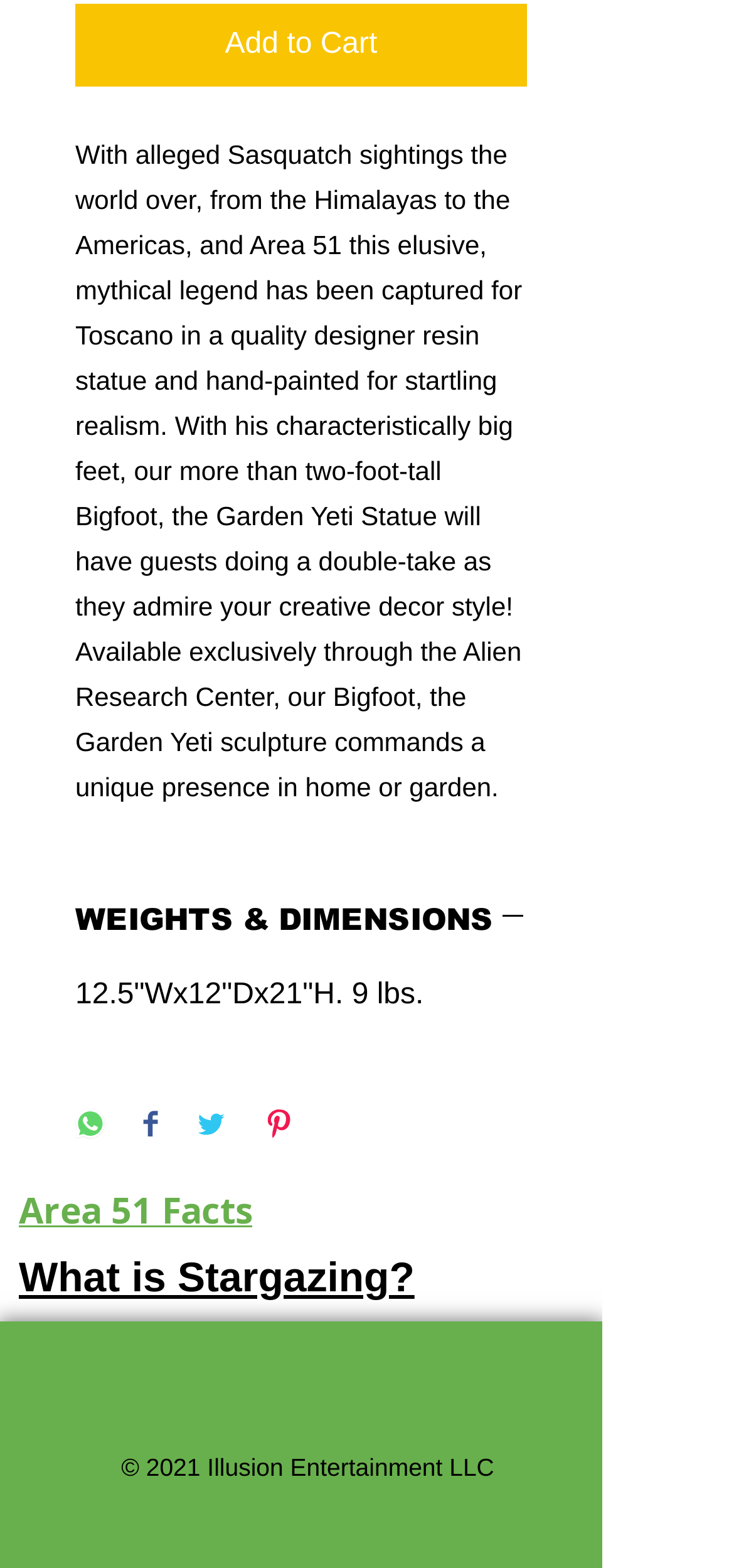Please determine the bounding box coordinates of the element to click in order to execute the following instruction: "View WEIGHTS & DIMENSIONS". The coordinates should be four float numbers between 0 and 1, specified as [left, top, right, bottom].

[0.103, 0.573, 0.718, 0.6]